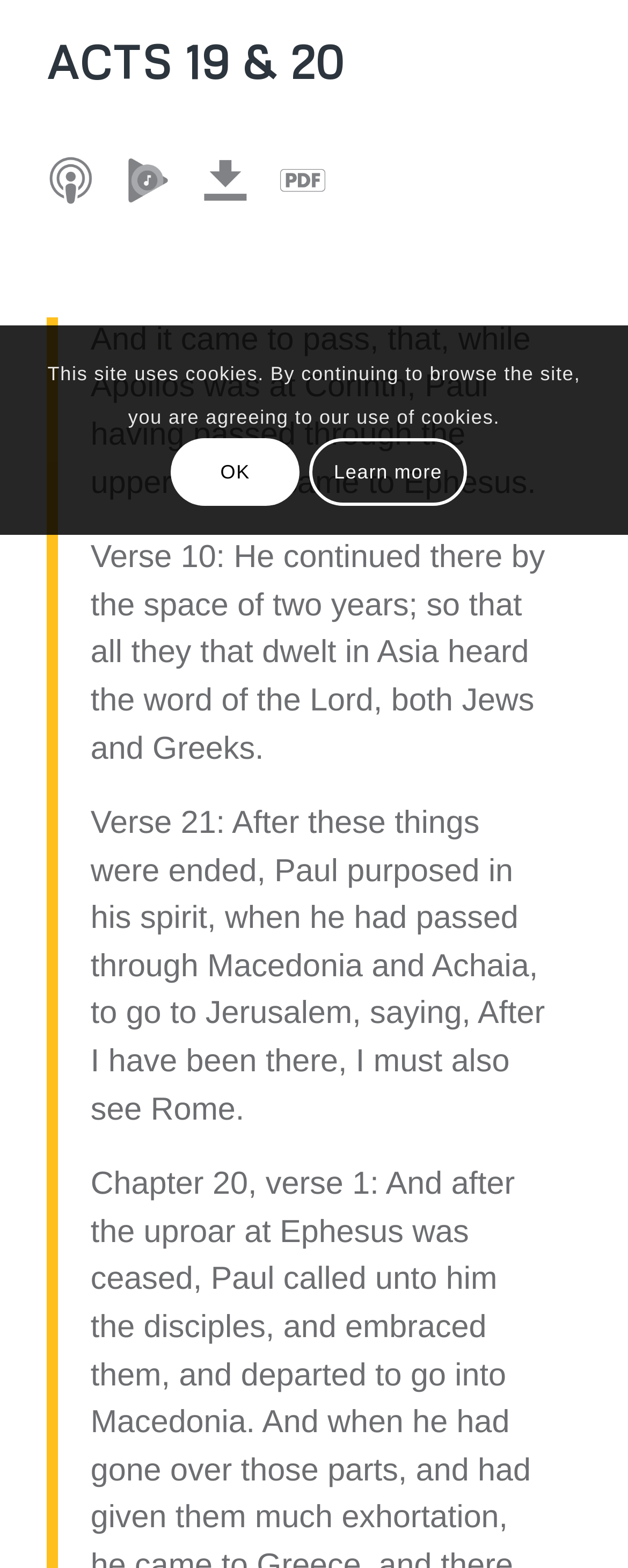Identify and provide the bounding box for the element described by: "Learn more".

[0.493, 0.279, 0.743, 0.323]